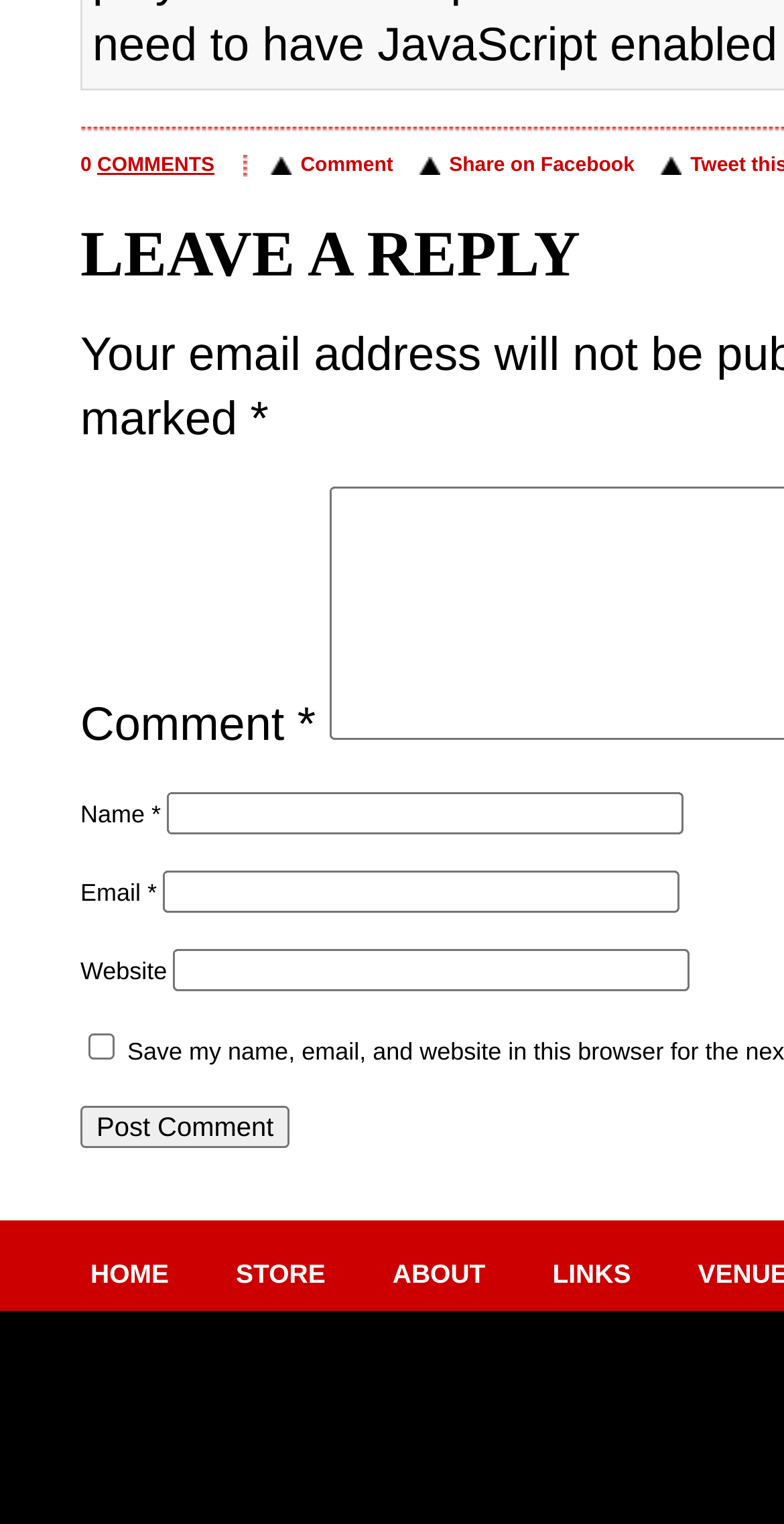Locate the bounding box coordinates of the element you need to click to accomplish the task described by this instruction: "Share on Facebook".

[0.573, 0.101, 0.809, 0.116]